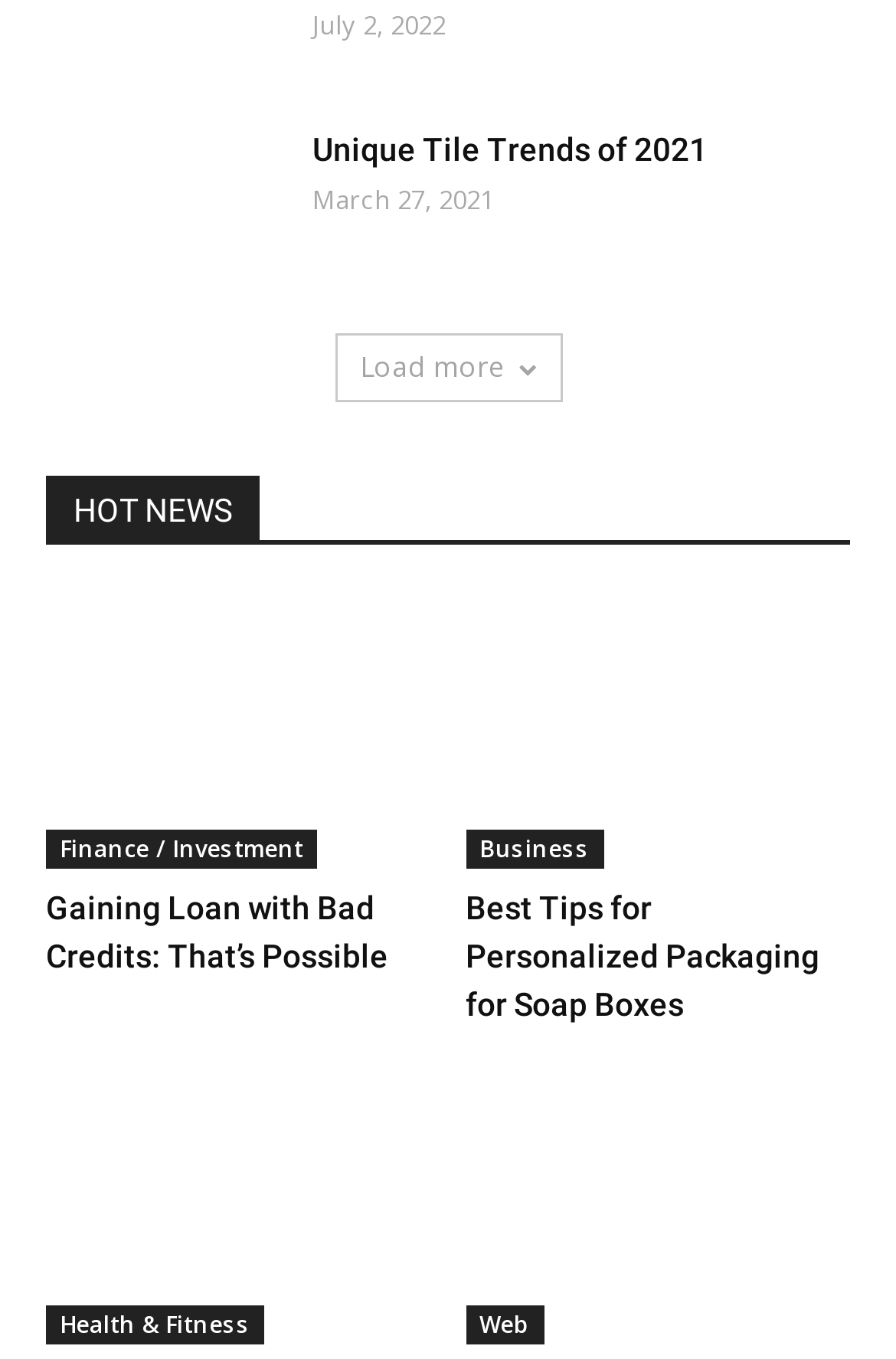What is the topic of the section that contains the article 'Best Tips for Personalized Packaging for Soap Boxes'?
Provide a one-word or short-phrase answer based on the image.

Business